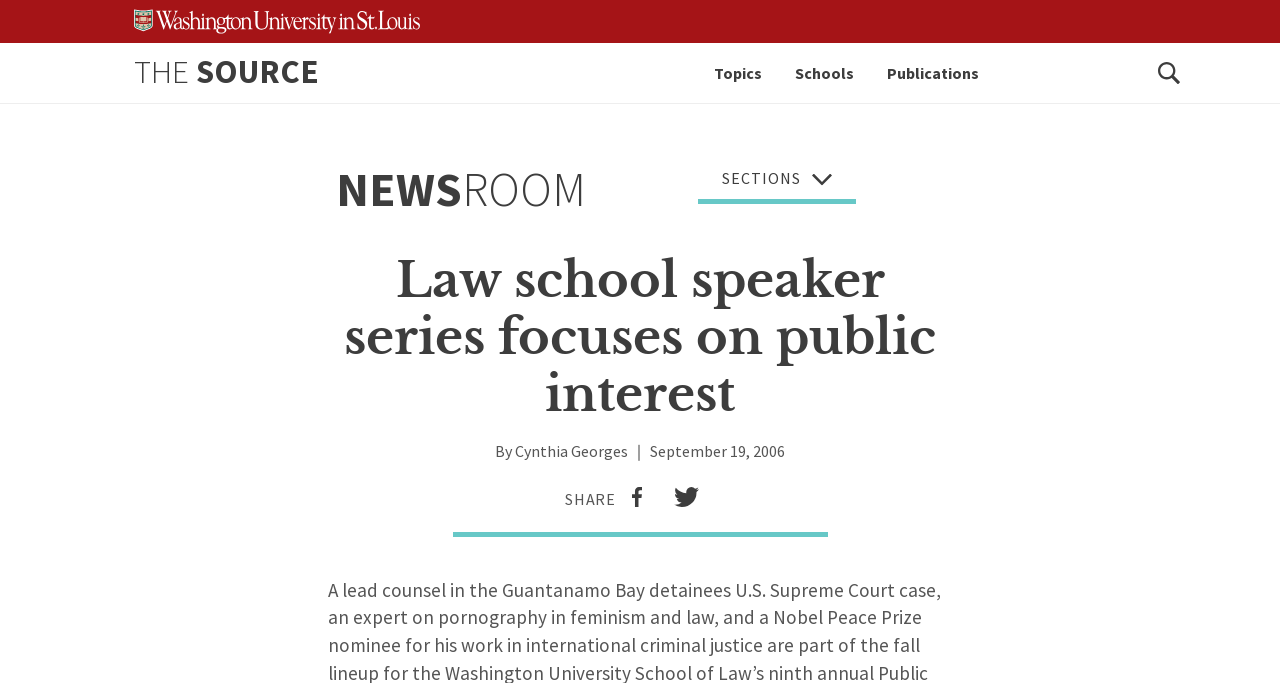Using the element description provided, determine the bounding box coordinates in the format (top-left x, top-left y, bottom-right x, bottom-right y). Ensure that all values are floating point numbers between 0 and 1. Element description: Entertainment

None